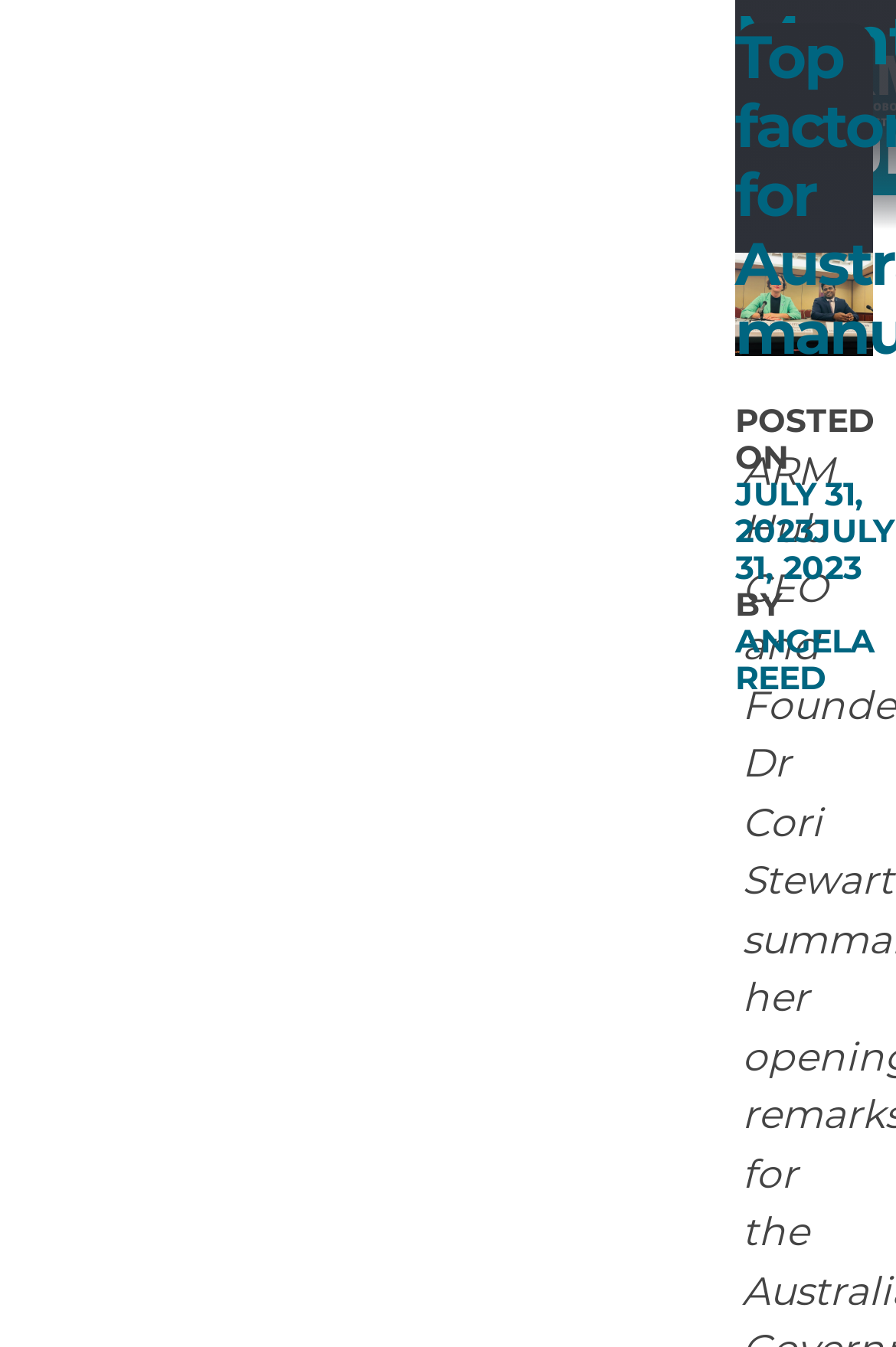Who is the author of the post?
Answer with a single word or phrase, using the screenshot for reference.

ANGELA REED